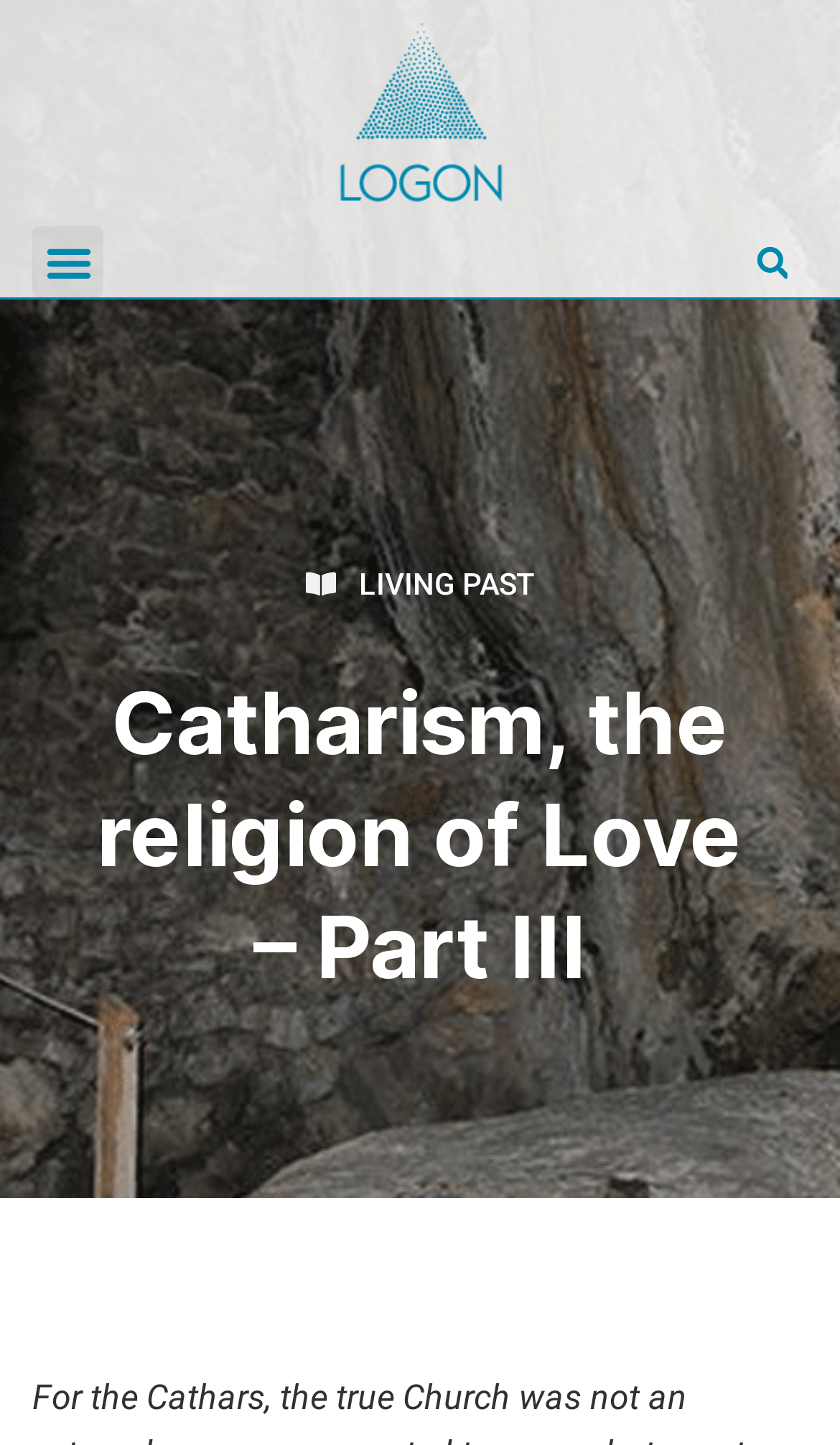Present a detailed account of what is displayed on the webpage.

The webpage is about Catharism, a religion of love, and is part of a series, specifically Part III. At the top of the page, there is a horizontal section containing a link and an image, taking up most of the width. The link is positioned to the left of the image. Below this section, there is a menu toggle button located at the top-left corner, which is not expanded. To the right of the menu toggle button, there is a search bar that spans most of the width, accompanied by a search button at the far right. 

Further down, there is a small, non-descriptive text element, followed by a link labeled "LIVING PAST". The main content of the page is headed by a title, "Catharism, the religion of Love – Part III", which is centered and takes up most of the width.